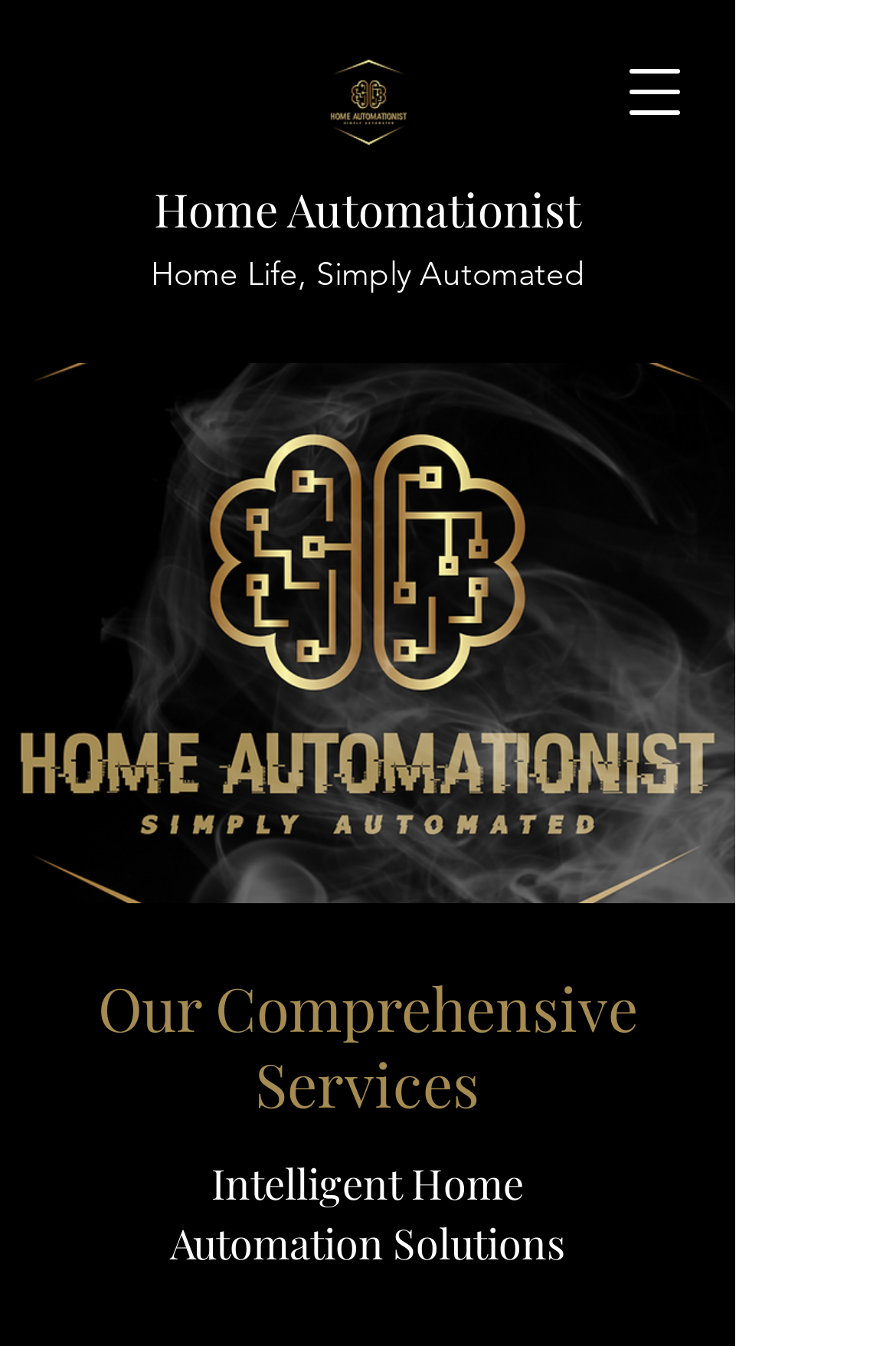Is there a navigation menu on the page?
Answer the question using a single word or phrase, according to the image.

Yes